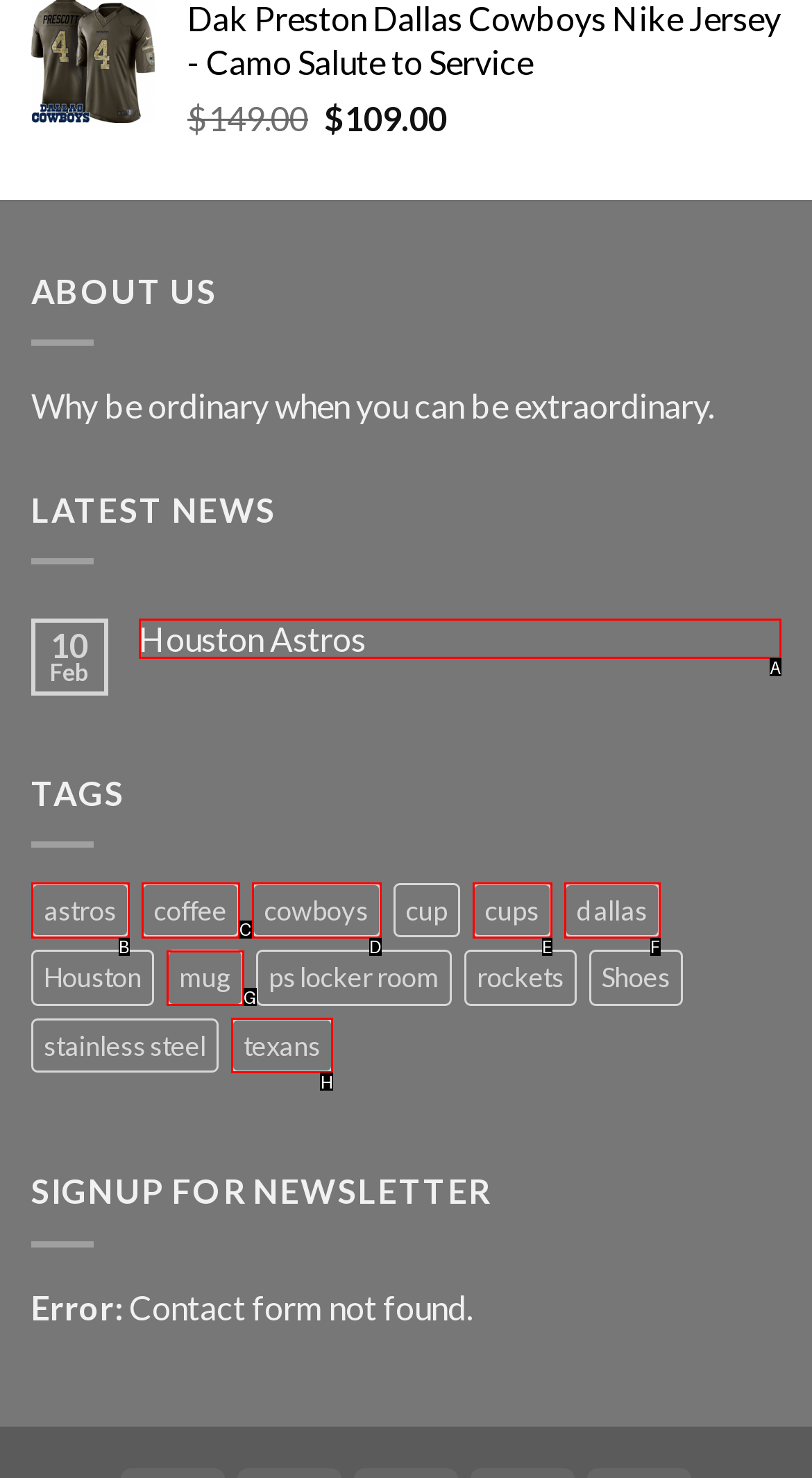Determine the HTML element to be clicked to complete the task: Click on the 'texans' tag. Answer by giving the letter of the selected option.

H